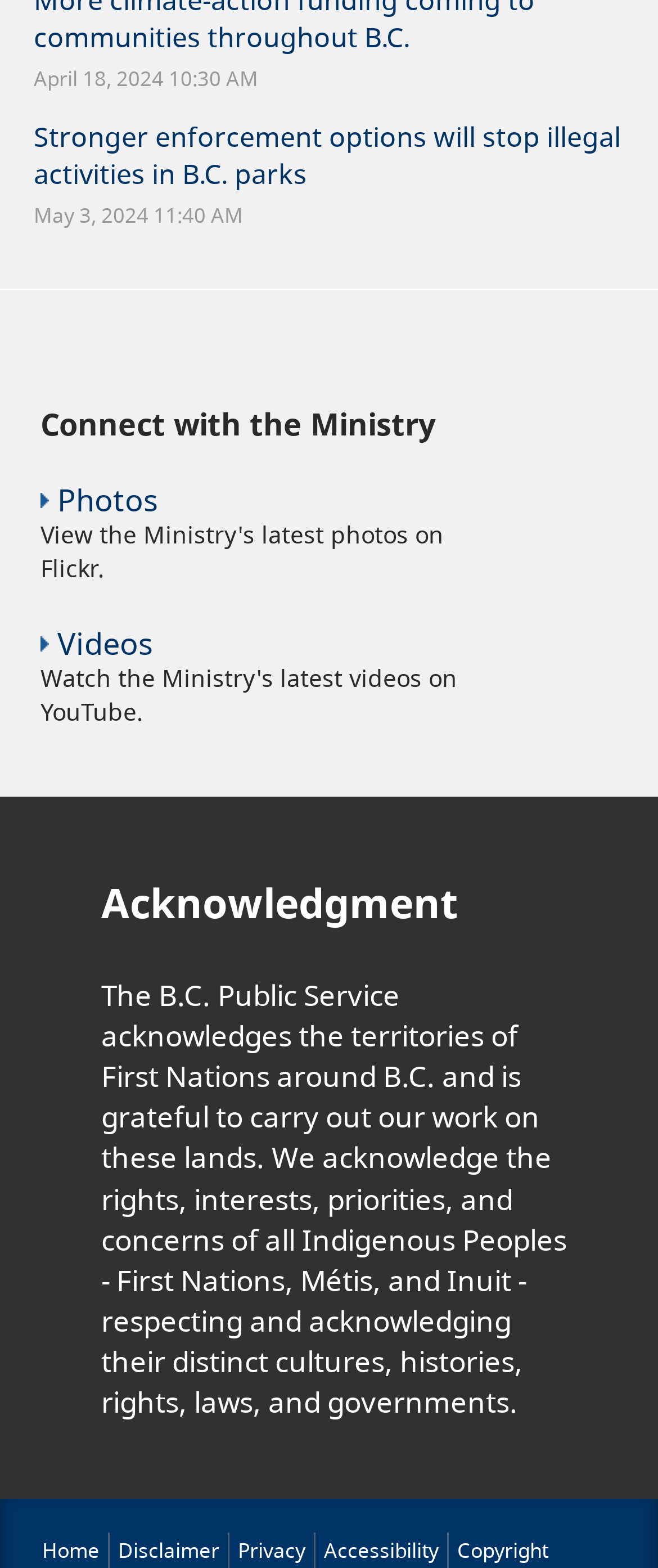How many headings are on the webpage?
Answer the question with a single word or phrase derived from the image.

5